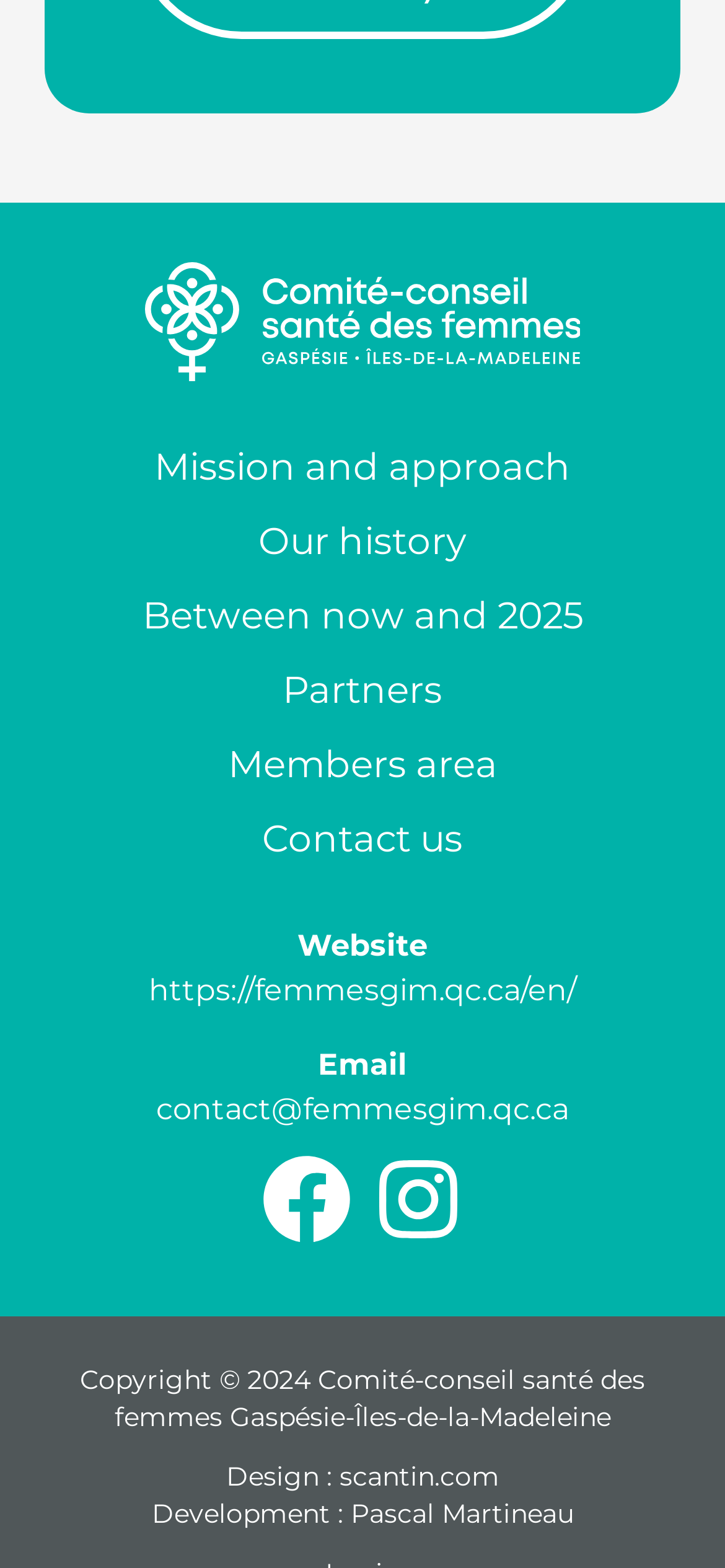For the following element description, predict the bounding box coordinates in the format (top-left x, top-left y, bottom-right x, bottom-right y). All values should be floating point numbers between 0 and 1. Description: Between now and 2025

[0.196, 0.375, 0.804, 0.409]